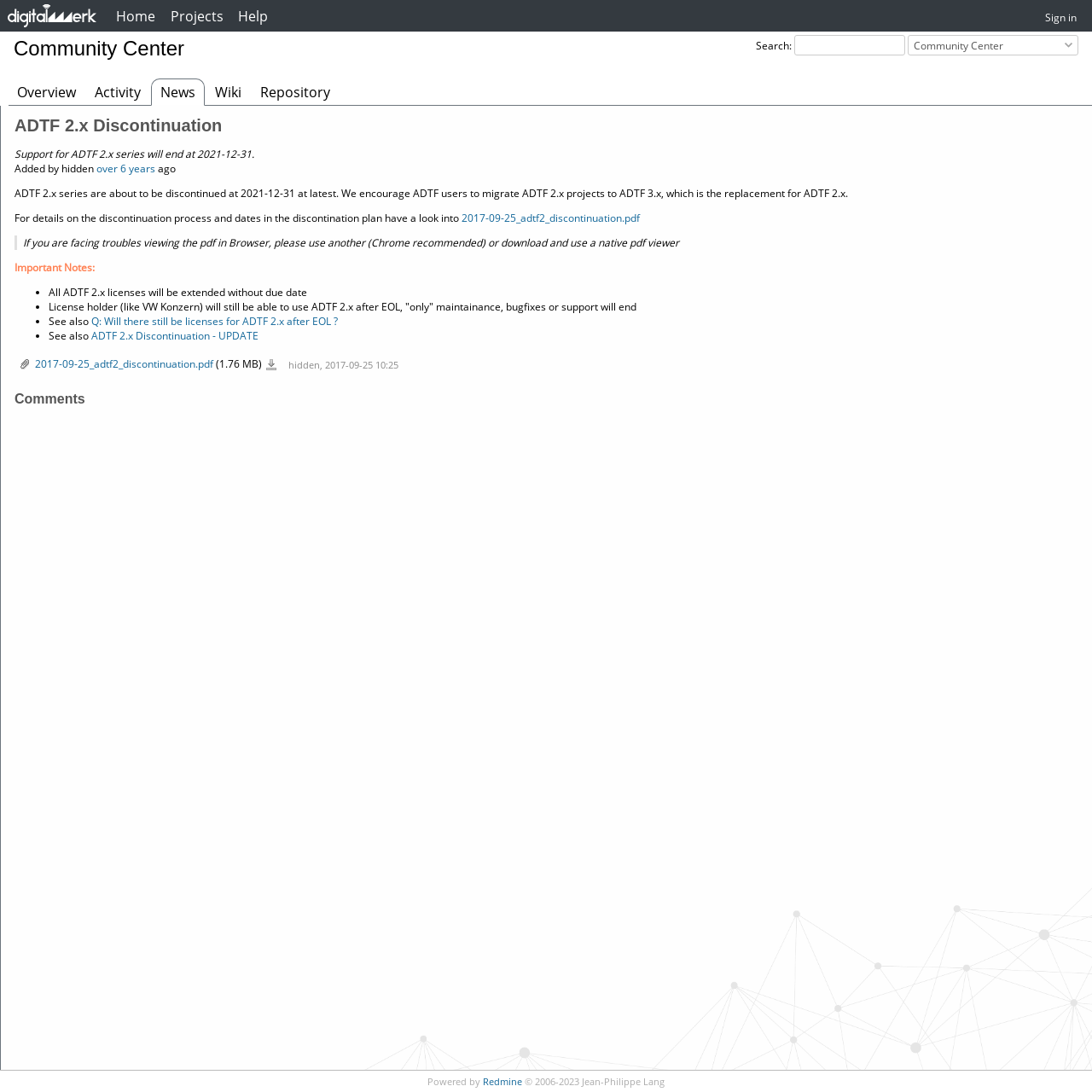Explain the webpage in detail.

The webpage is a community center page for digitalwerk community, focused on ADTF 2.x discontinuation. At the top right corner, there are links to sign in, home, projects, help, and search. The search bar is located next to the search link. Below the top navigation bar, there is a heading that reads "Community Center" and a static text with the same content.

On the left side, there are links to overview, activity, news, wiki, and repository. The main content of the page is about the discontinuation of ADTF 2.x series, with a heading that reads "ADTF 2.x Discontinuation". There is a static text that explains the discontinuation process and encourages users to migrate to ADTF 3.x.

Below the explanation, there are links to a PDF file and a blockquote with a note about viewing the PDF file. The page also lists important notes, including that all ADTF 2.x licenses will be extended without a due date, license holders will still be able to use ADTF 2.x after EOL, and there will be no new licenses for ADTF 2.x after EOL.

Further down, there is a table with a single row that contains a link to a PDF file and information about the file. Below the table, there is a heading that reads "Comments". At the bottom of the page, there is a footer with a static text that reads "Powered by" and a link to Redmine, followed by a copyright notice.